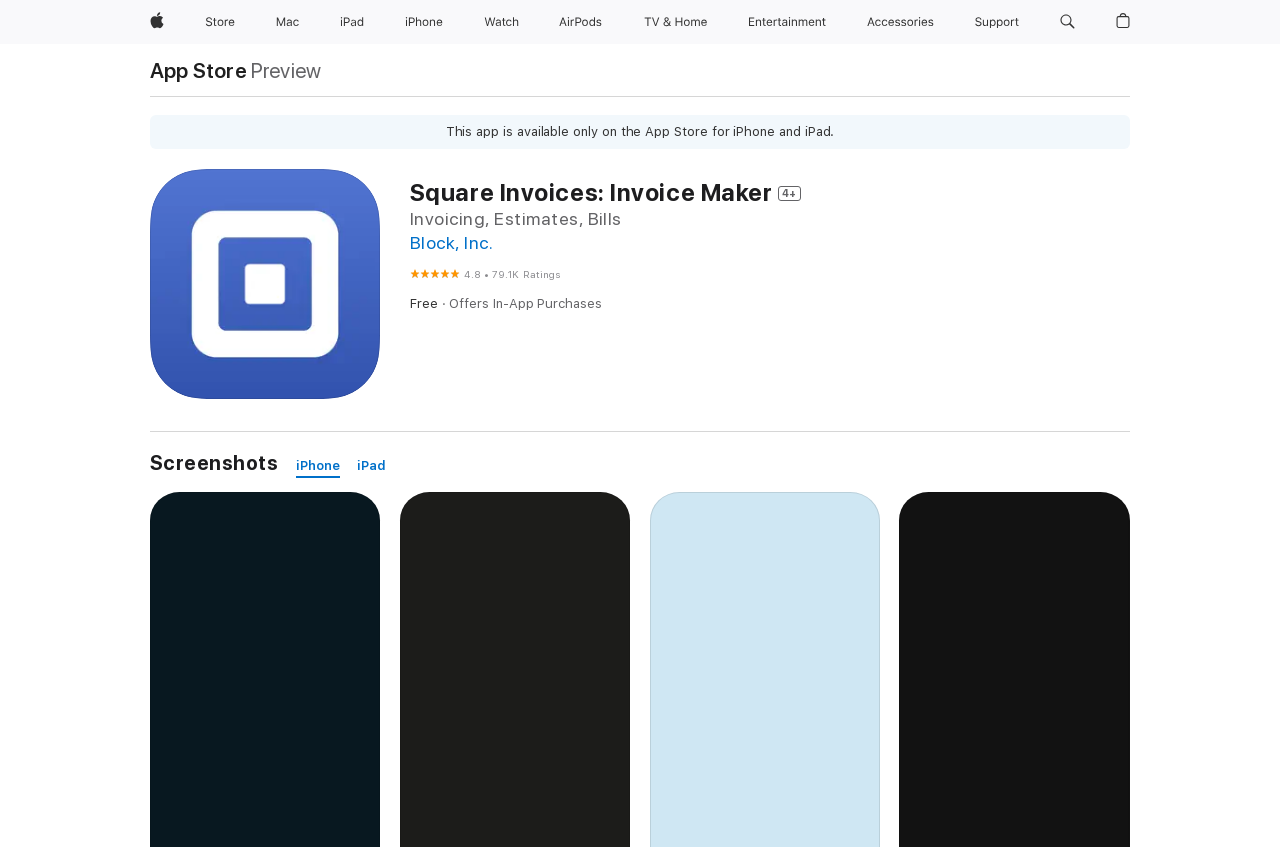Given the description "aria-label="Support menu"", determine the bounding box of the corresponding UI element.

[0.791, 0.0, 0.808, 0.052]